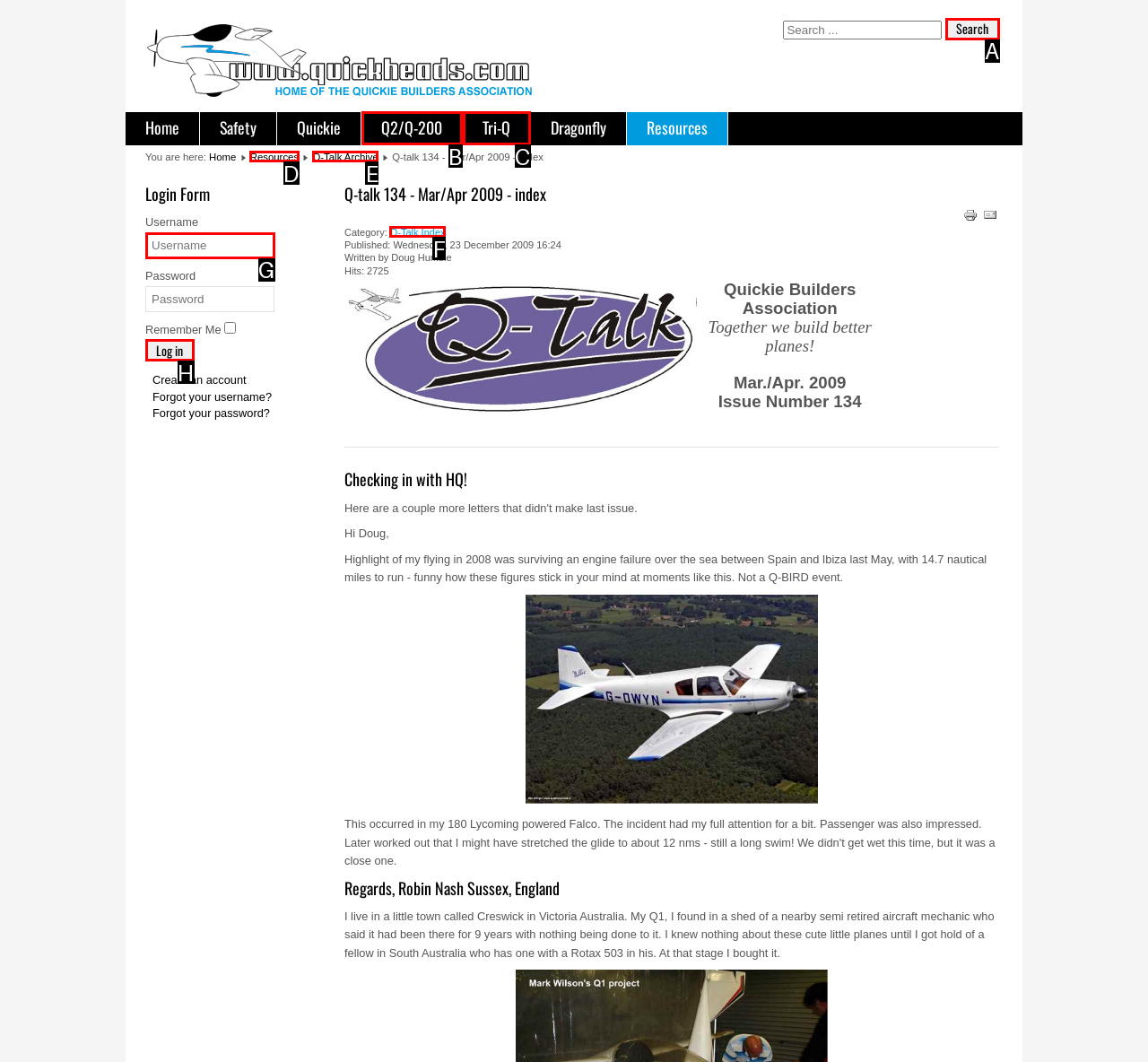Which UI element matches this description: Q-Talk Archive?
Reply with the letter of the correct option directly.

E